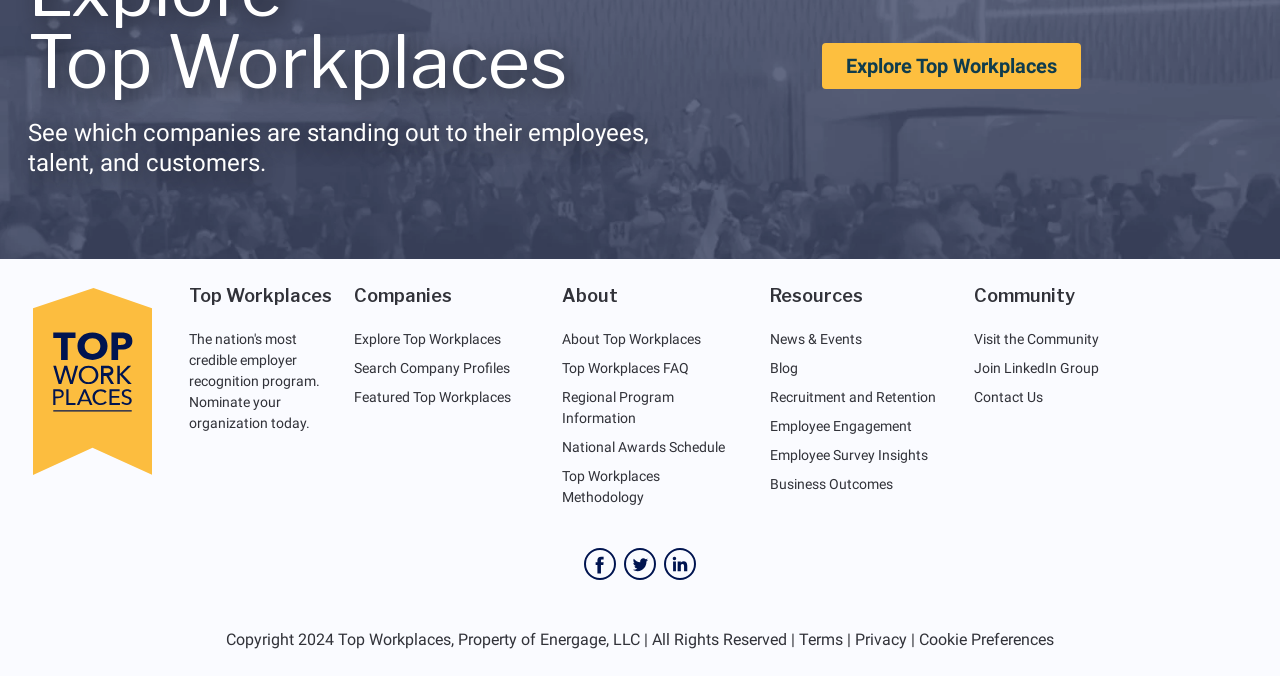How many social media platforms can you follow Top Workplaces on?
Refer to the image and provide a detailed answer to the question.

You can follow Top Workplaces on three social media platforms: Facebook, Twitter, and LinkedIn, as indicated by the links 'Follow Top Workplaces on Facebook', 'Follow Top Workplaces on Twitter', and 'Follow Top Workplaces on LinkedIn' at the bottom of the webpage.